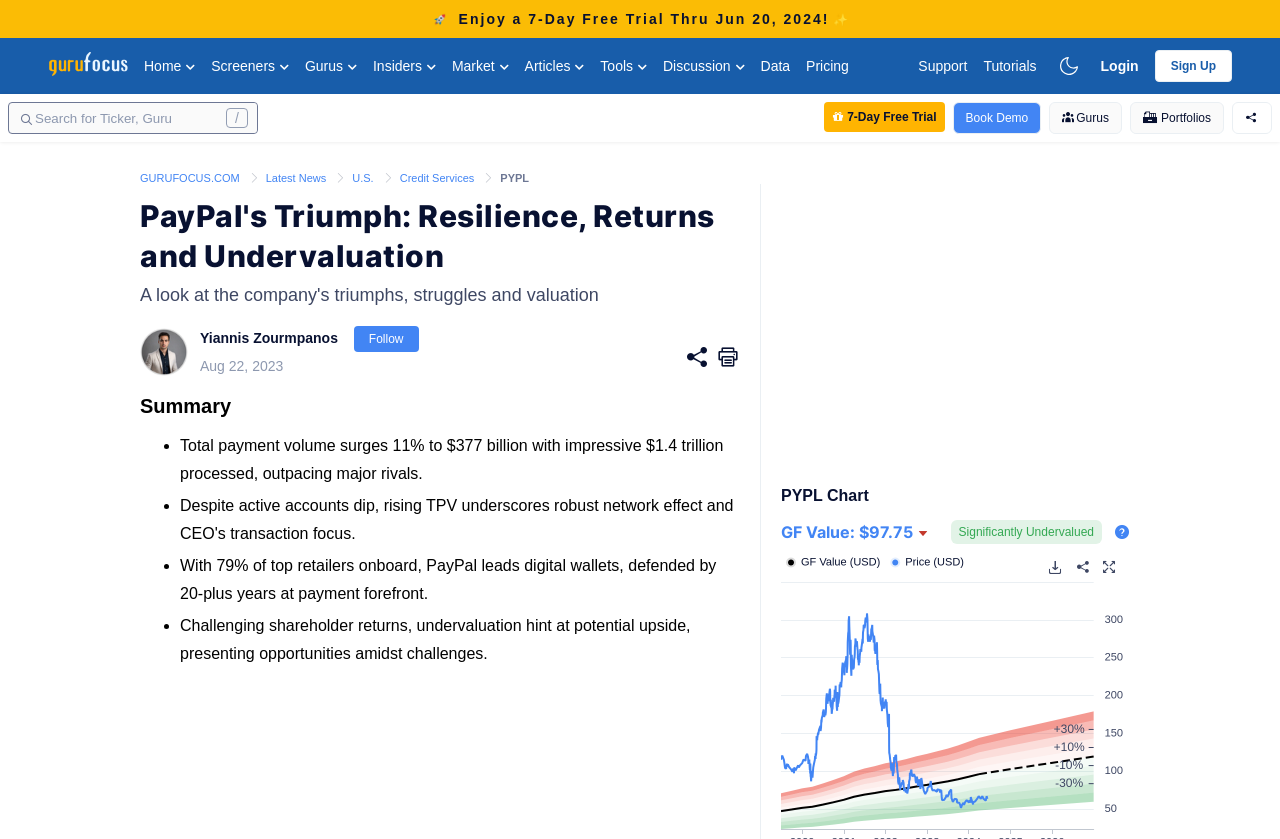Please identify the bounding box coordinates of where to click in order to follow the instruction: "View the PYPL chart".

[0.61, 0.577, 0.682, 0.605]